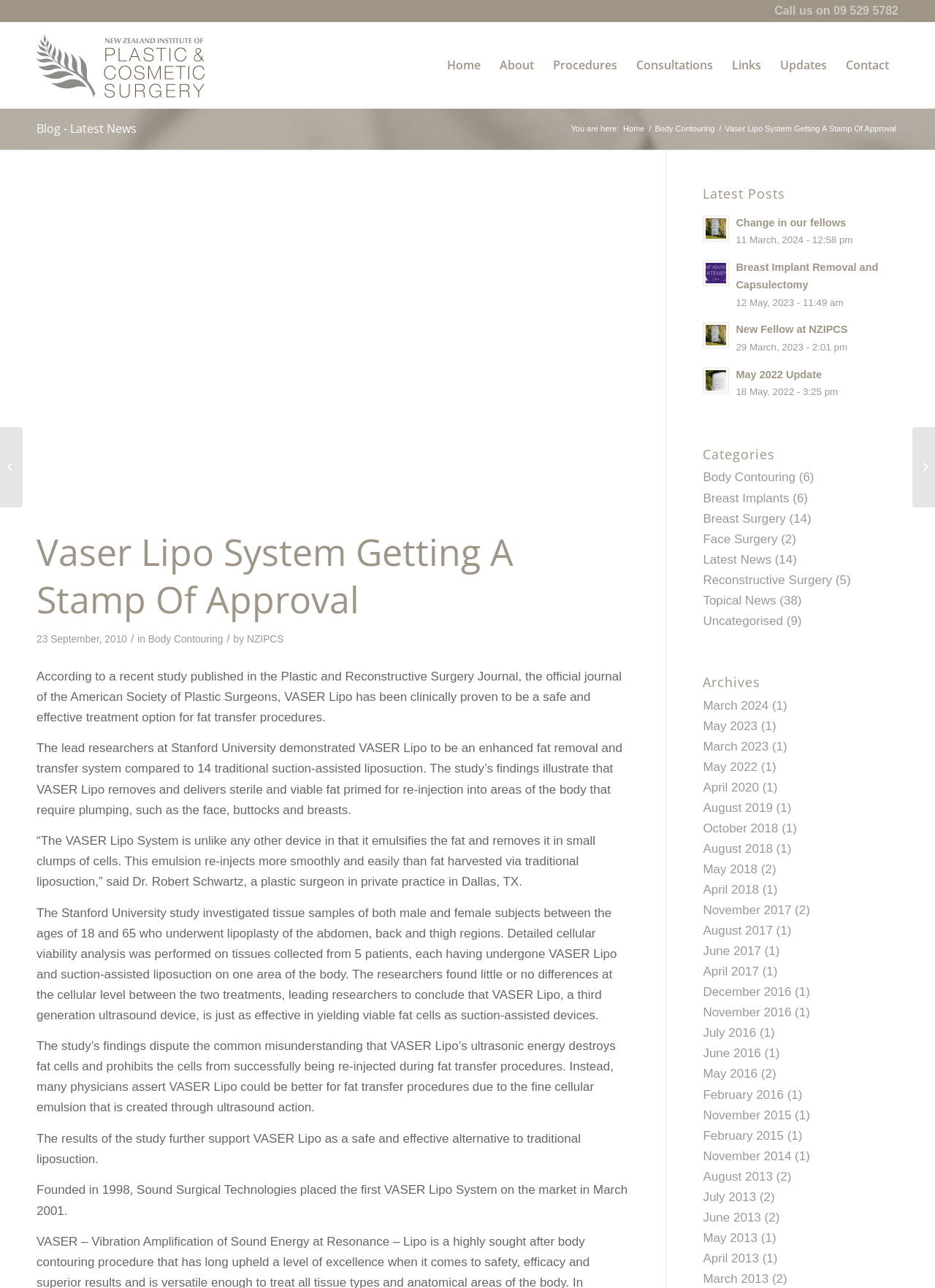Show the bounding box coordinates of the region that should be clicked to follow the instruction: "Read the blog post about Vaser Lipo System."

[0.775, 0.097, 0.959, 0.103]